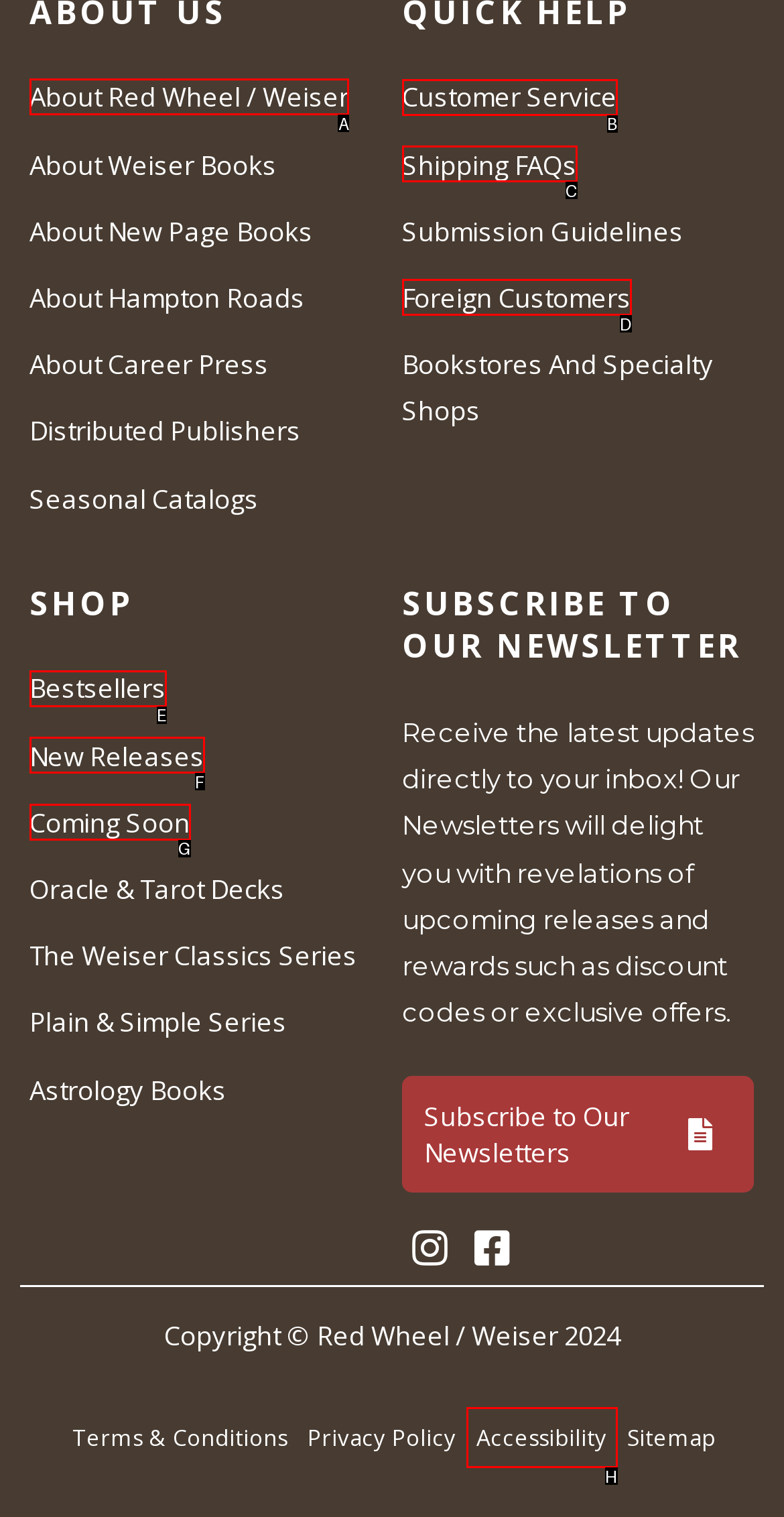Choose the HTML element that needs to be clicked for the given task: View About Red Wheel / Weiser Respond by giving the letter of the chosen option.

A